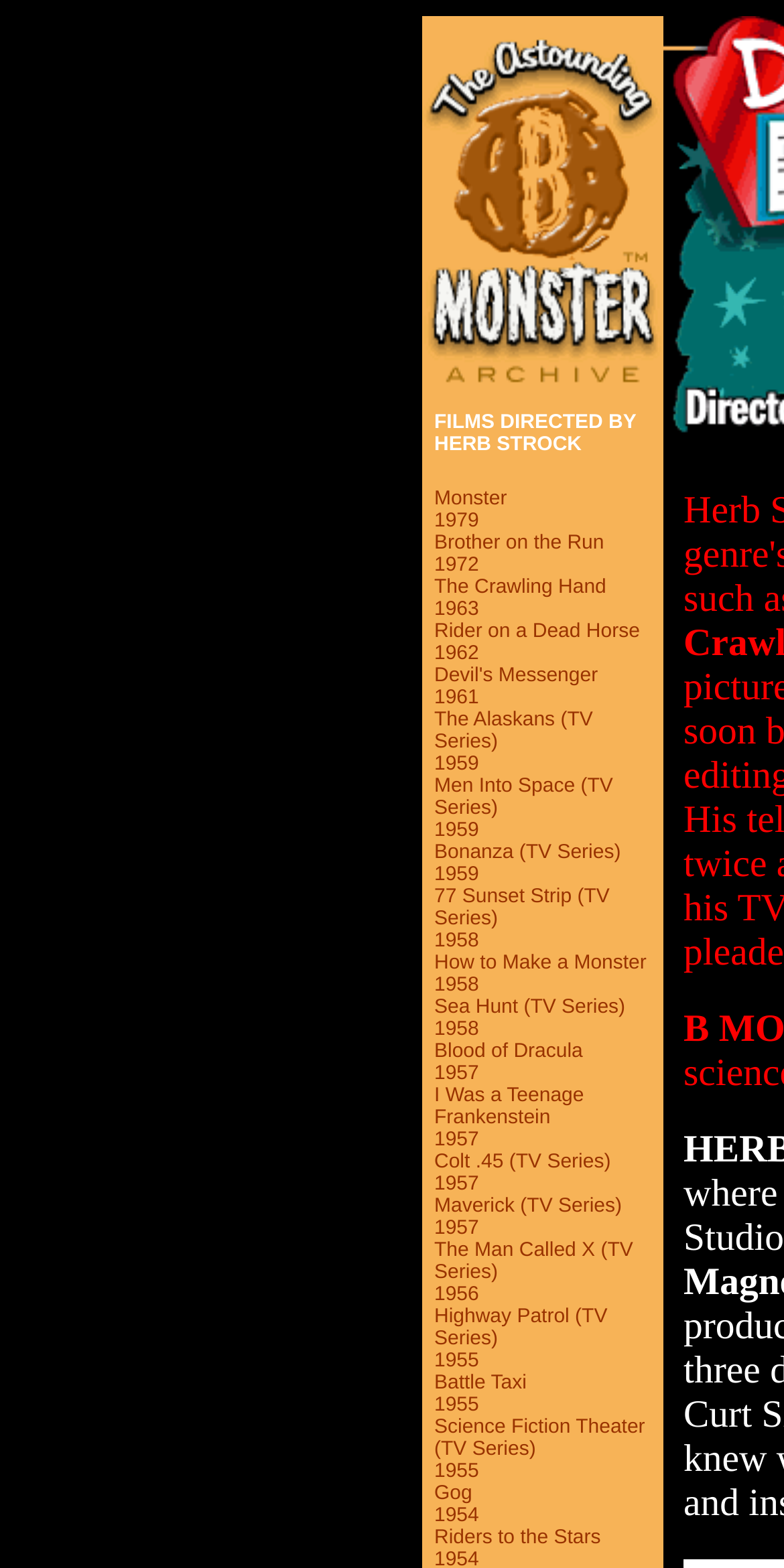Provide your answer to the question using just one word or phrase: What is the release year of the movie 'I Was a Teenage Frankenstein'?

1957